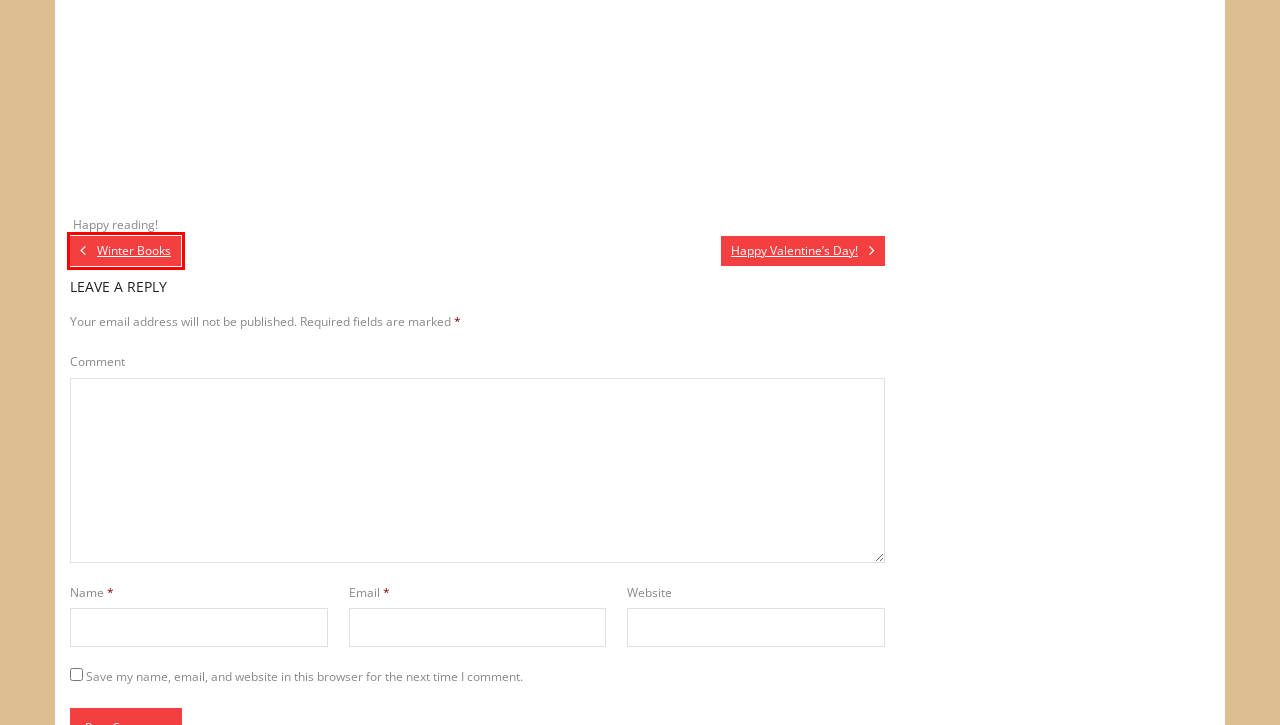After examining the screenshot of a webpage with a red bounding box, choose the most accurate webpage description that corresponds to the new page after clicking the element inside the red box. Here are the candidates:
A. Think Up Themes | Premium WordPress Themes
B. Privacy Policy – Love, Laughter, and Literacy
C. Reggio Emilia – Love, Laughter, and Literacy
D. Favorite Books – Love, Laughter, and Literacy
E. About Love, Laughter, and Literacy – Love, Laughter, and Literacy
F. Happy Valentine’s Day! – Love, Laughter, and Literacy
G. Language Development – Love, Laughter, and Literacy
H. Winter Books – Love, Laughter, and Literacy

H